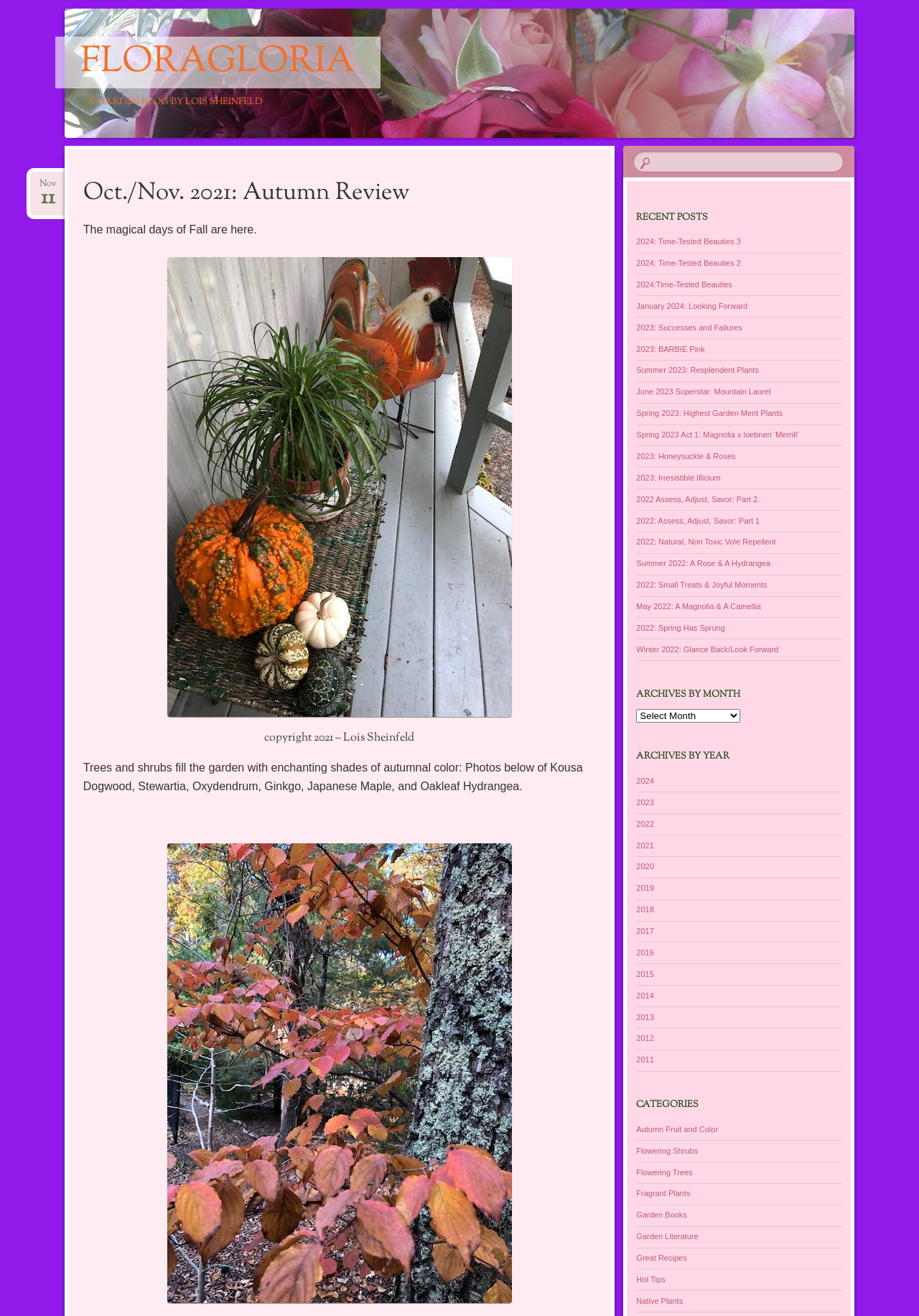Please mark the clickable region by giving the bounding box coordinates needed to complete this instruction: "Select a month from the archives".

[0.692, 0.539, 0.806, 0.549]